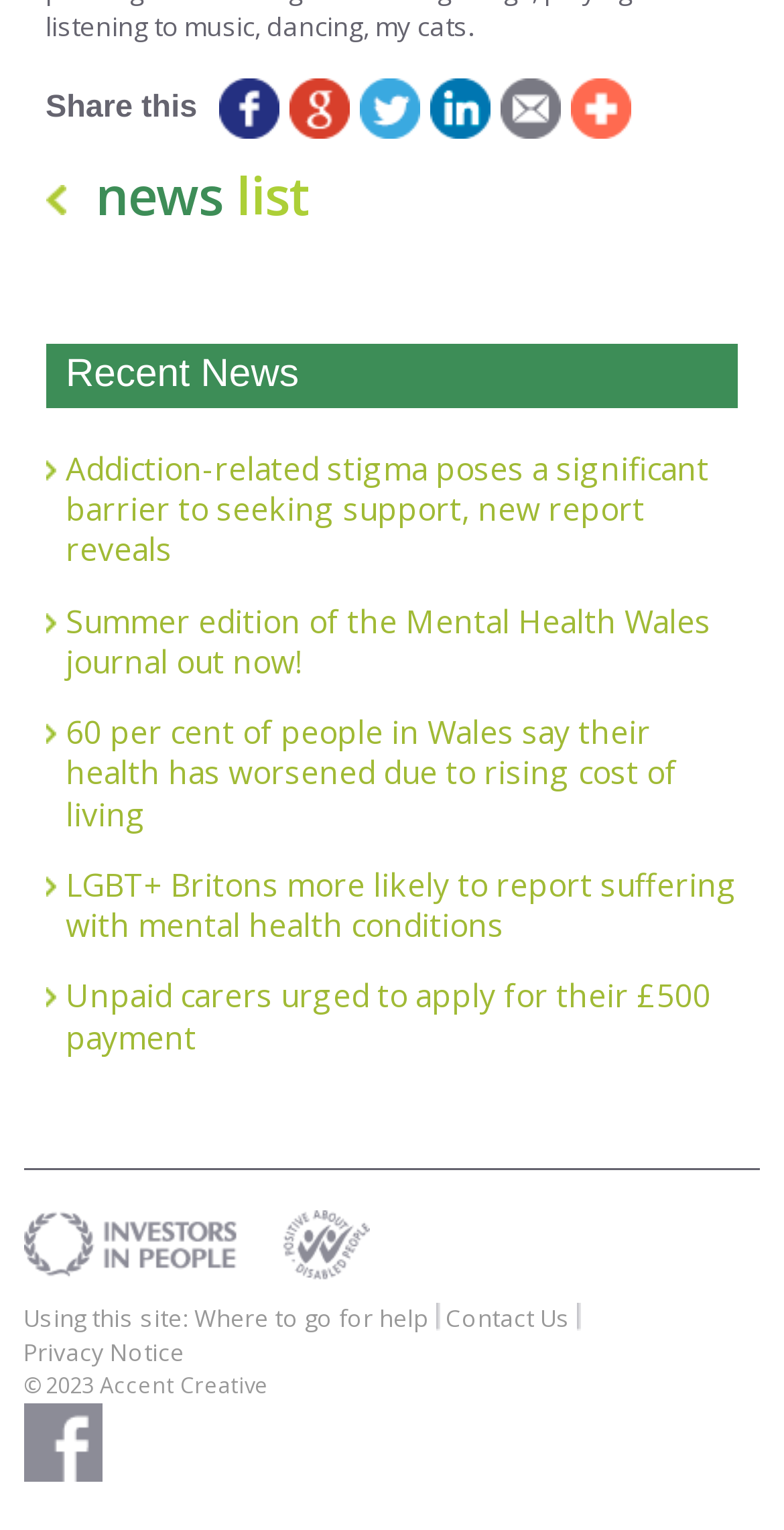Please identify the bounding box coordinates of the element that needs to be clicked to perform the following instruction: "Read recent news".

[0.084, 0.293, 0.942, 0.373]